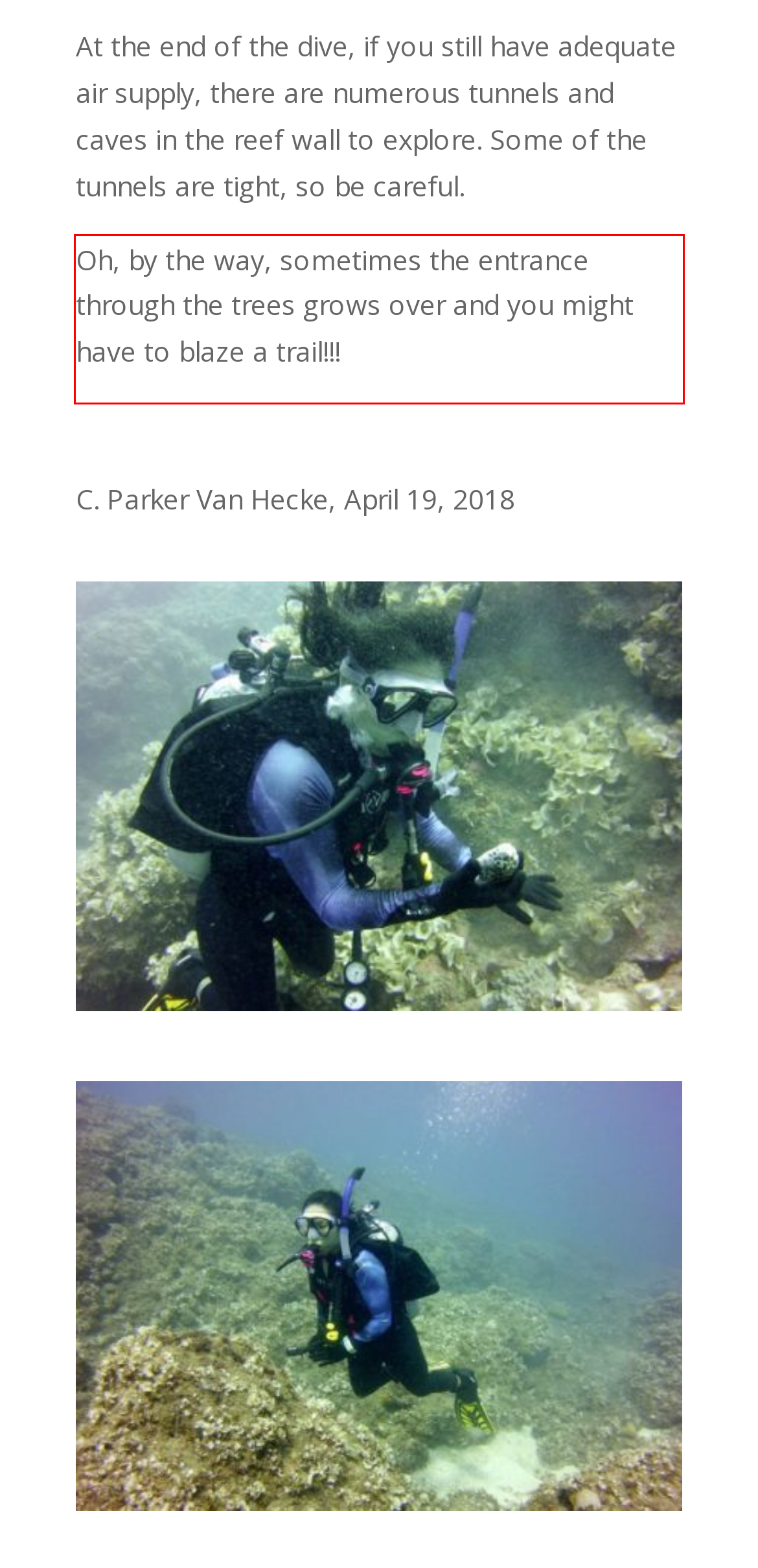You have a webpage screenshot with a red rectangle surrounding a UI element. Extract the text content from within this red bounding box.

Oh, by the way, sometimes the entrance through the trees grows over and you might have to blaze a trail!!!